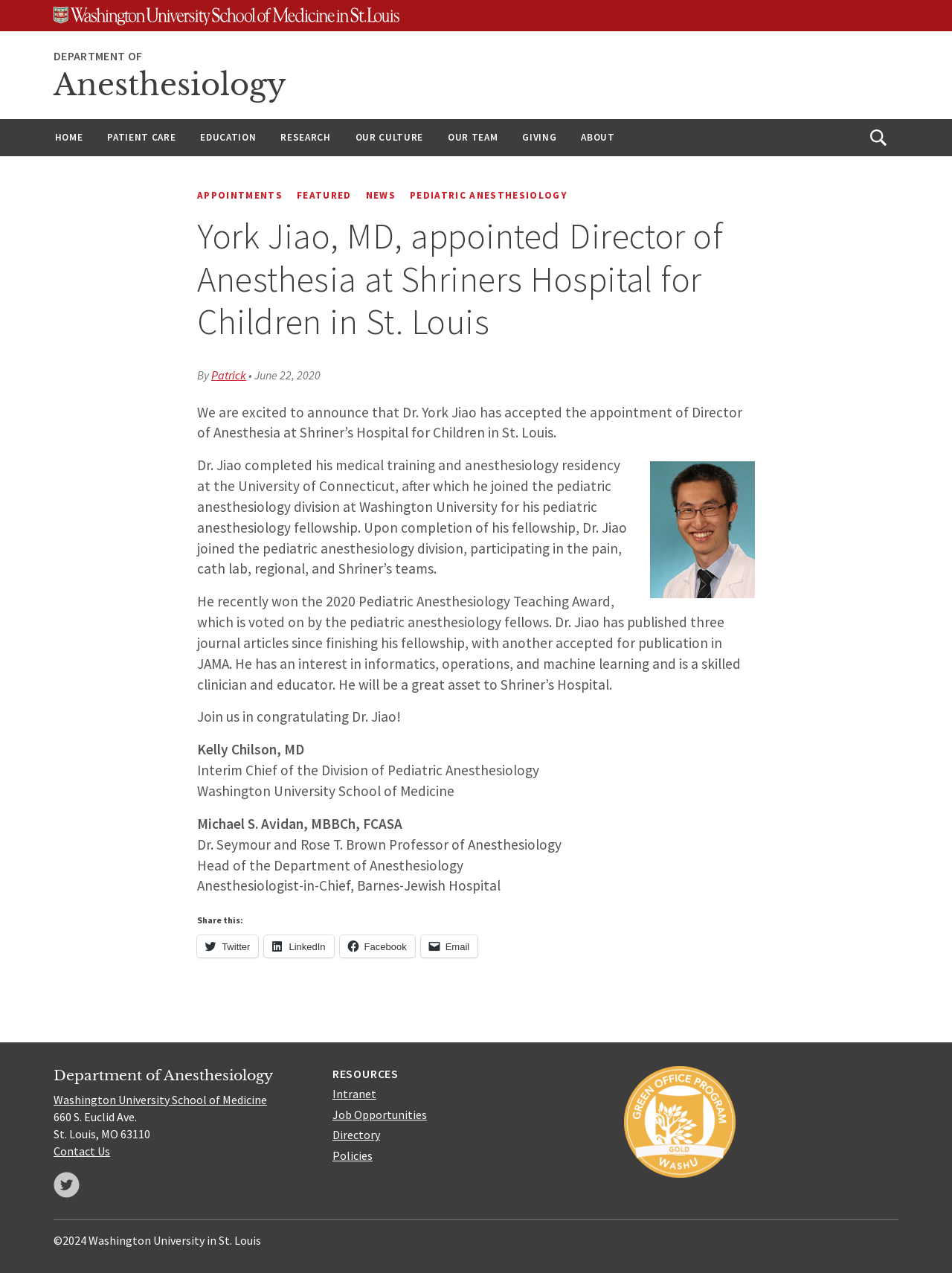Analyze the image and deliver a detailed answer to the question: What is the name of the university where Dr. Jiao completed his medical training?

The answer can be found in the second paragraph of the article, which states 'Dr. Jiao completed his medical training and anesthesiology residency at the University of Connecticut...'